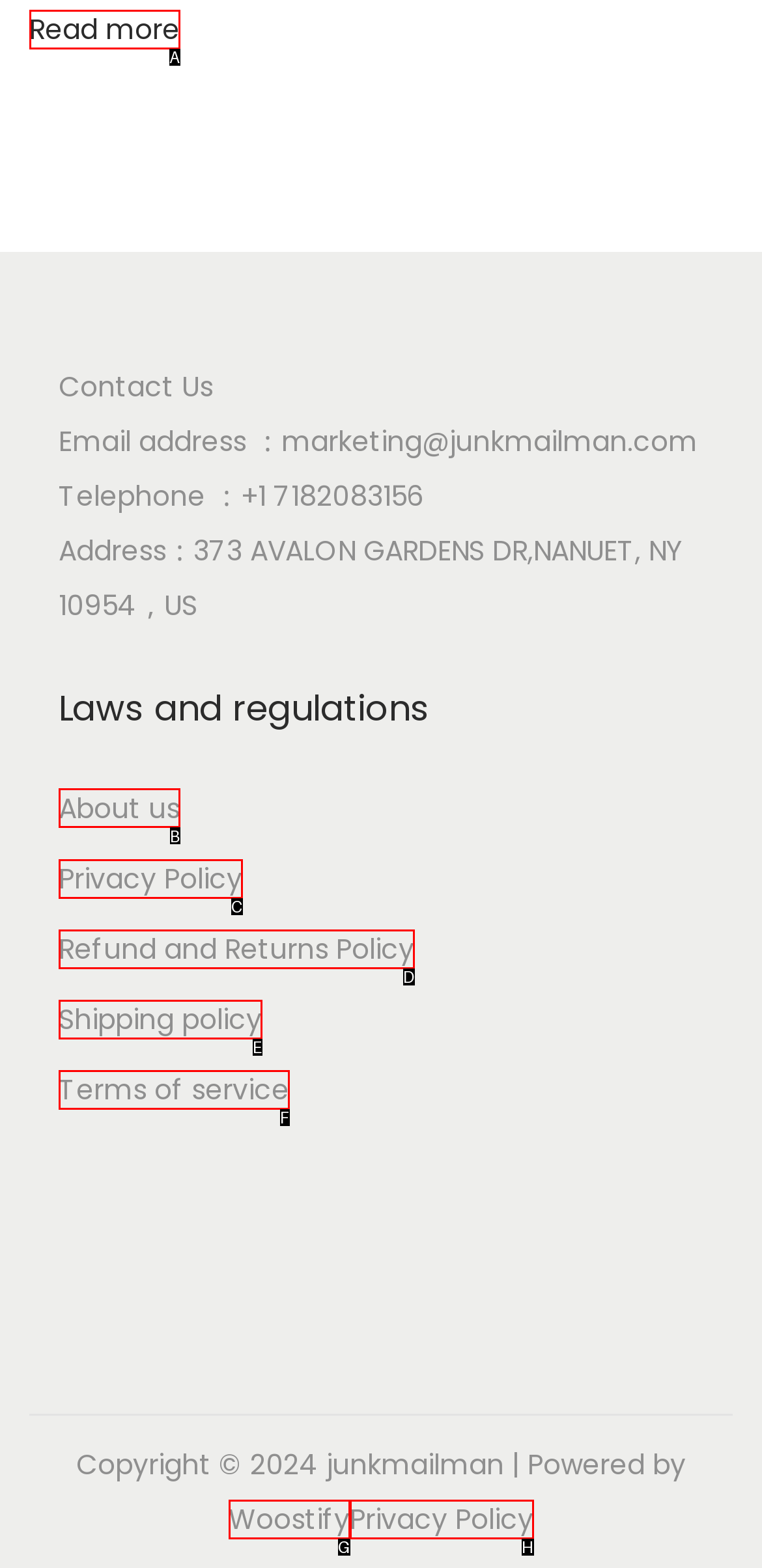Choose the HTML element that needs to be clicked for the given task: View Led Tube Light Rapid 100*100mm PCB Prototype Service Respond by giving the letter of the chosen option.

None